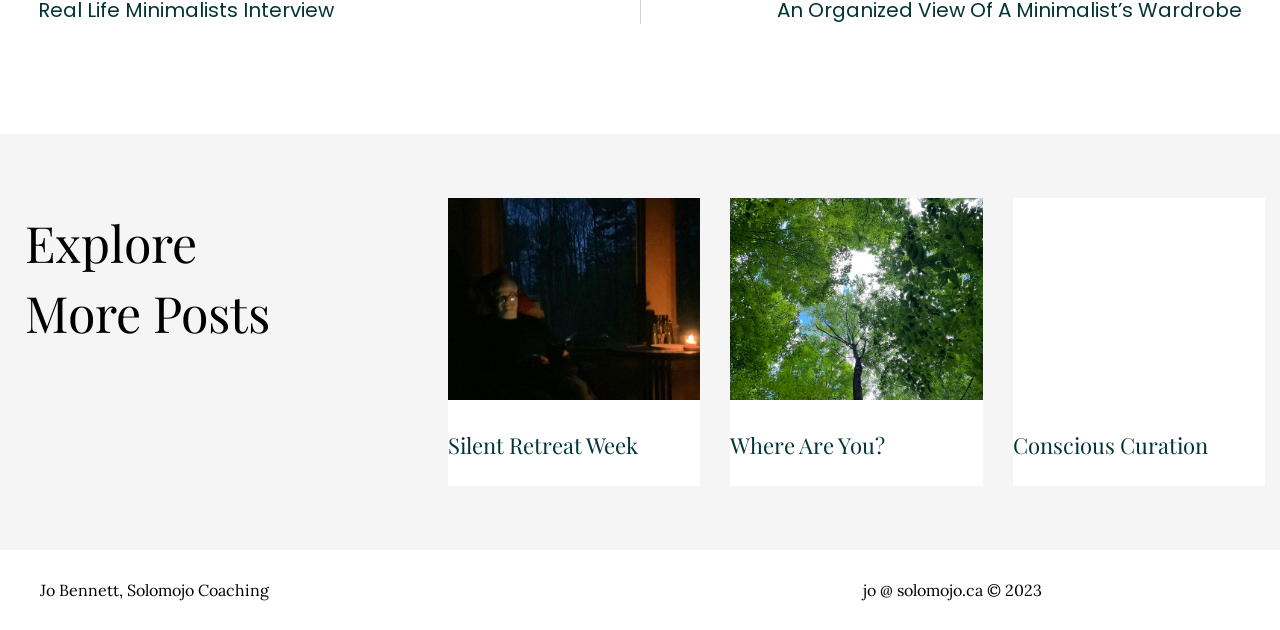Please look at the image and answer the question with a detailed explanation: What is the topic of the third article?

I found the topic of the third article by looking at the heading element of the third article. The text 'Conscious Curation' suggests that this is the topic of the third article.